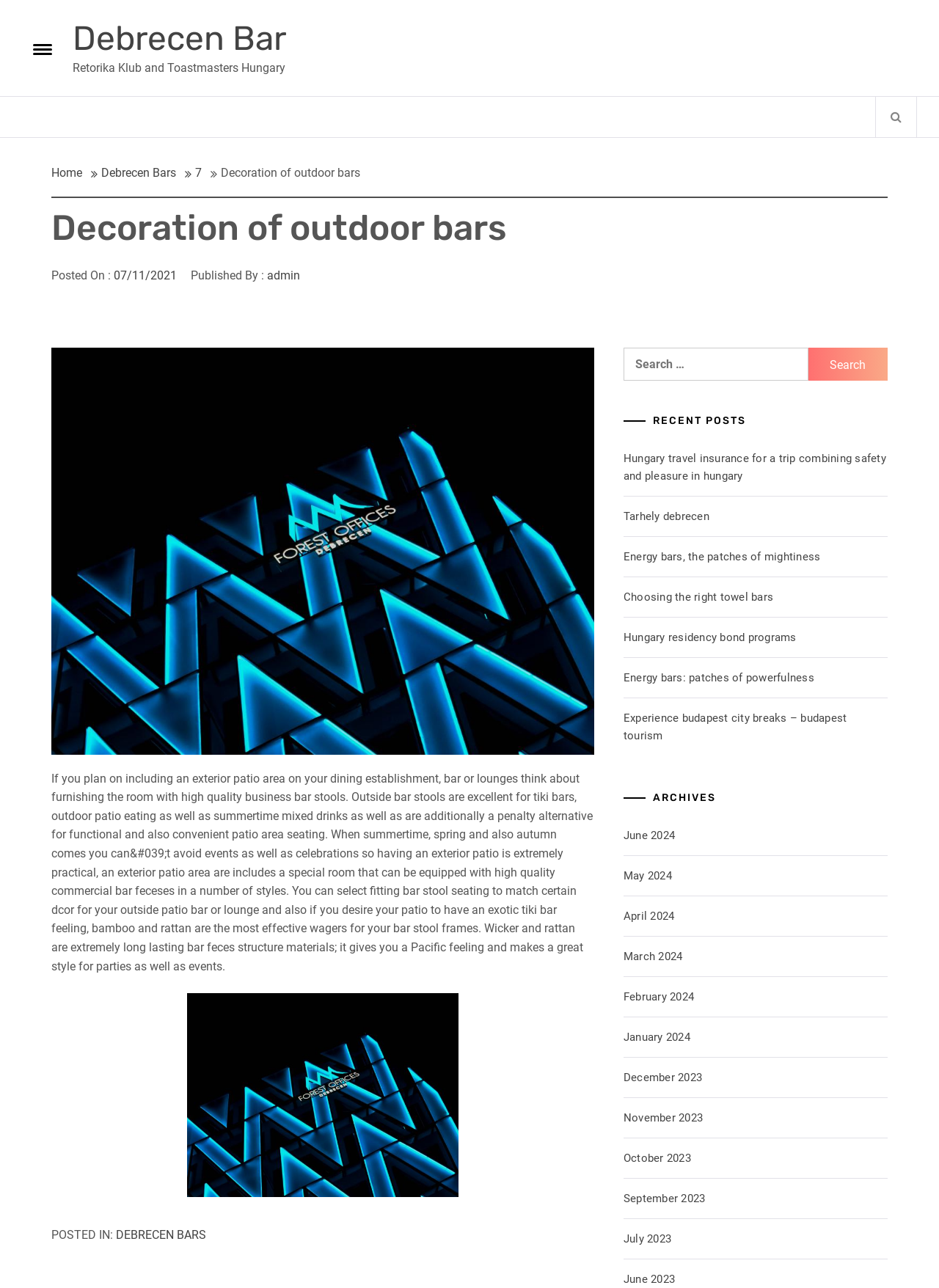What type of stools are suitable for outdoor patio seating?
Please give a detailed and elaborate answer to the question based on the image.

I found the answer by reading the static text that mentions 'bamboo and rattan are the most effective wagers for your bar stool frames'.